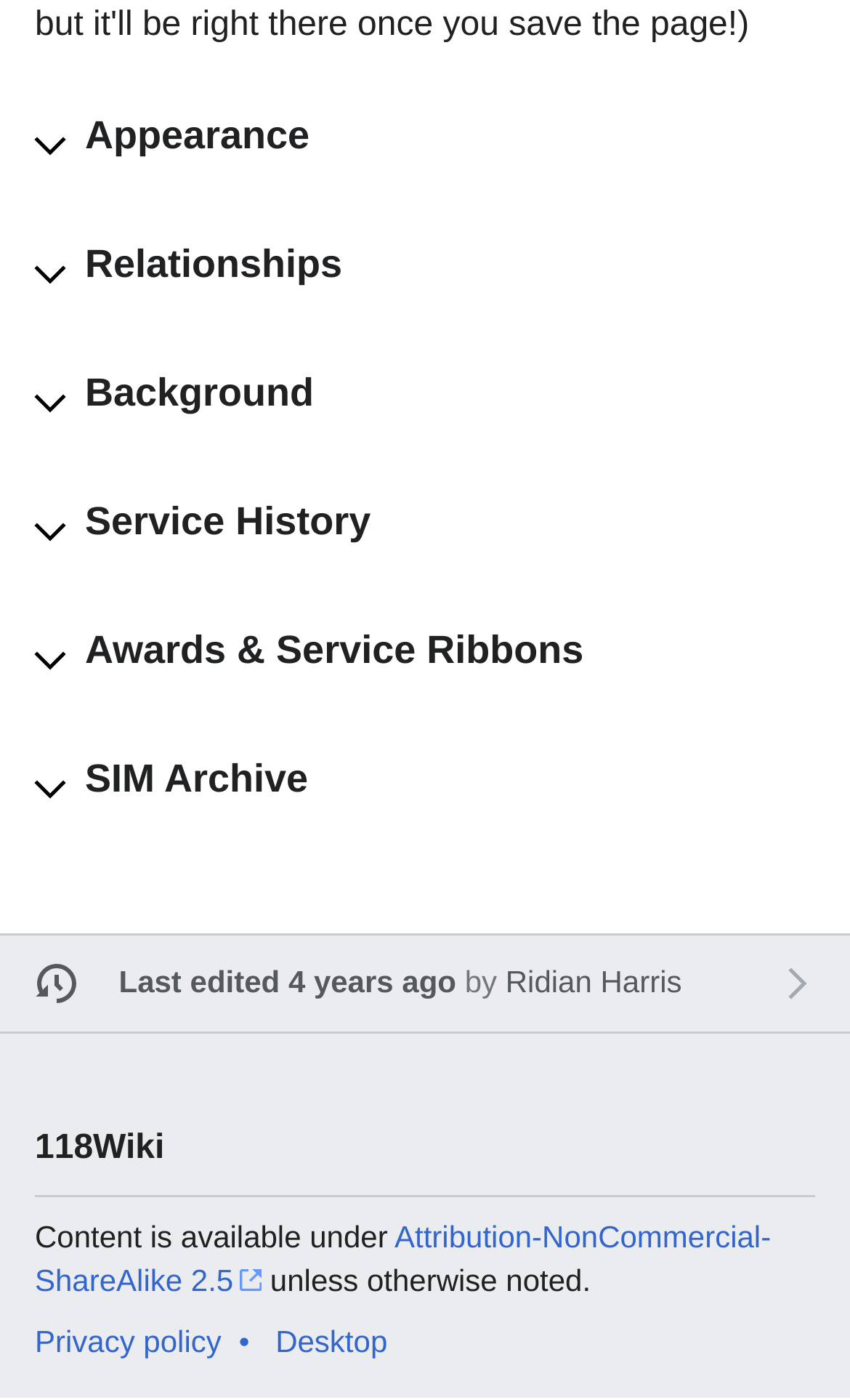How many links are at the bottom of the page?
Can you provide a detailed and comprehensive answer to the question?

I counted the number of links at the bottom of the page by looking at the links 'Last edited 4 years ago by Ridian Harris', 'Attribution-NonCommercial-ShareAlike 2.5', 'Privacy policy', and 'Desktop'.